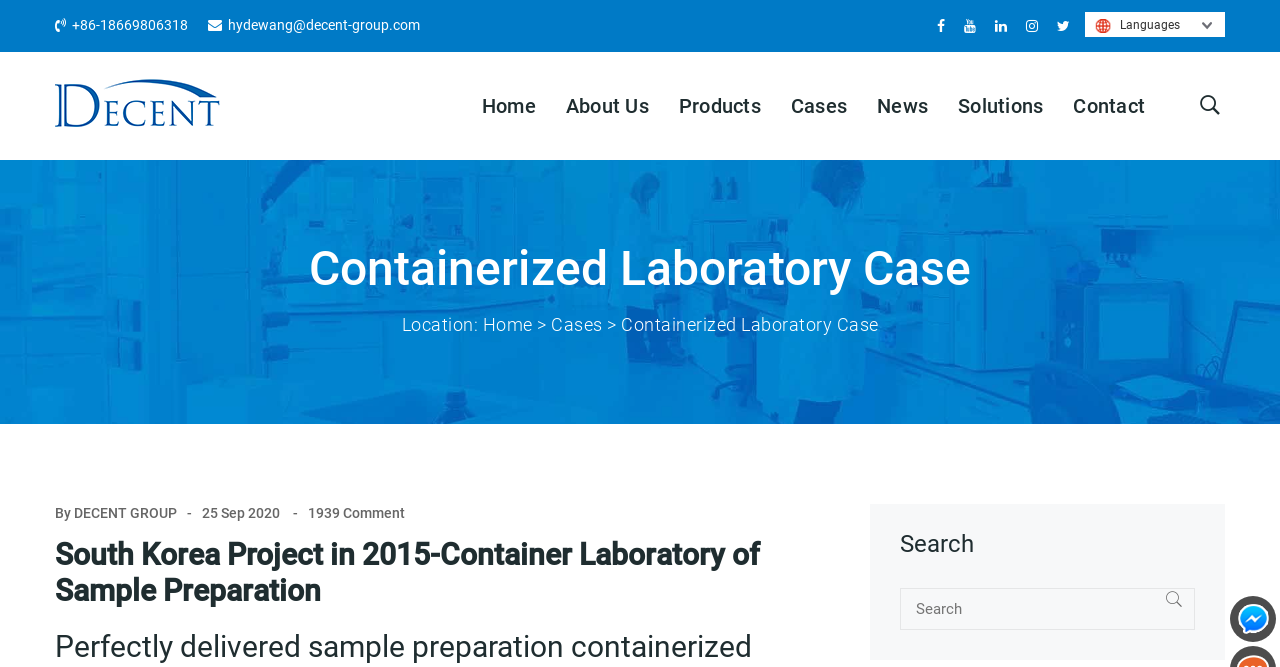Answer the question with a single word or phrase: 
How many social media links are there?

2